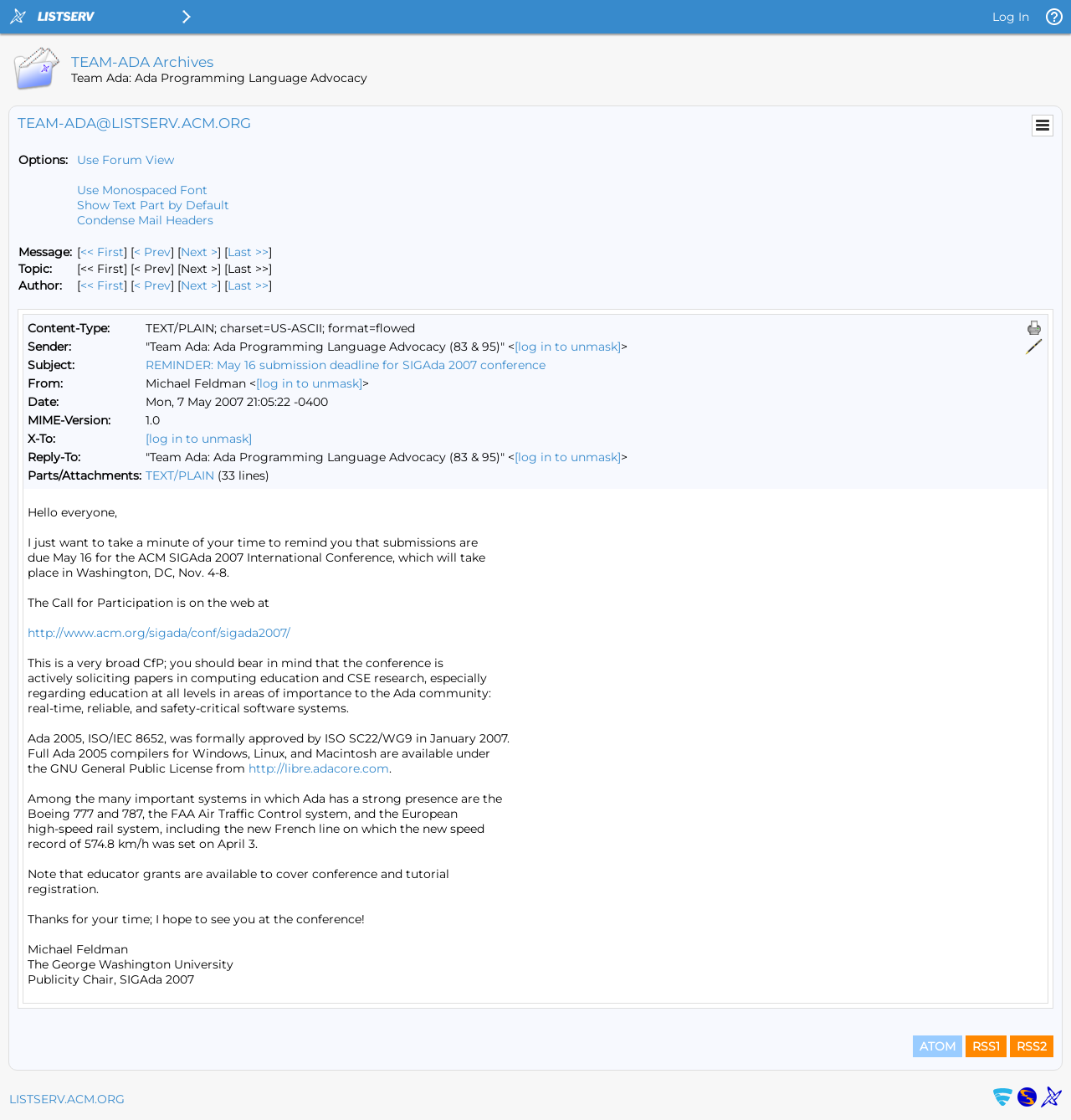Please find the bounding box coordinates of the element's region to be clicked to carry out this instruction: "Click on Menu".

[0.964, 0.103, 0.983, 0.121]